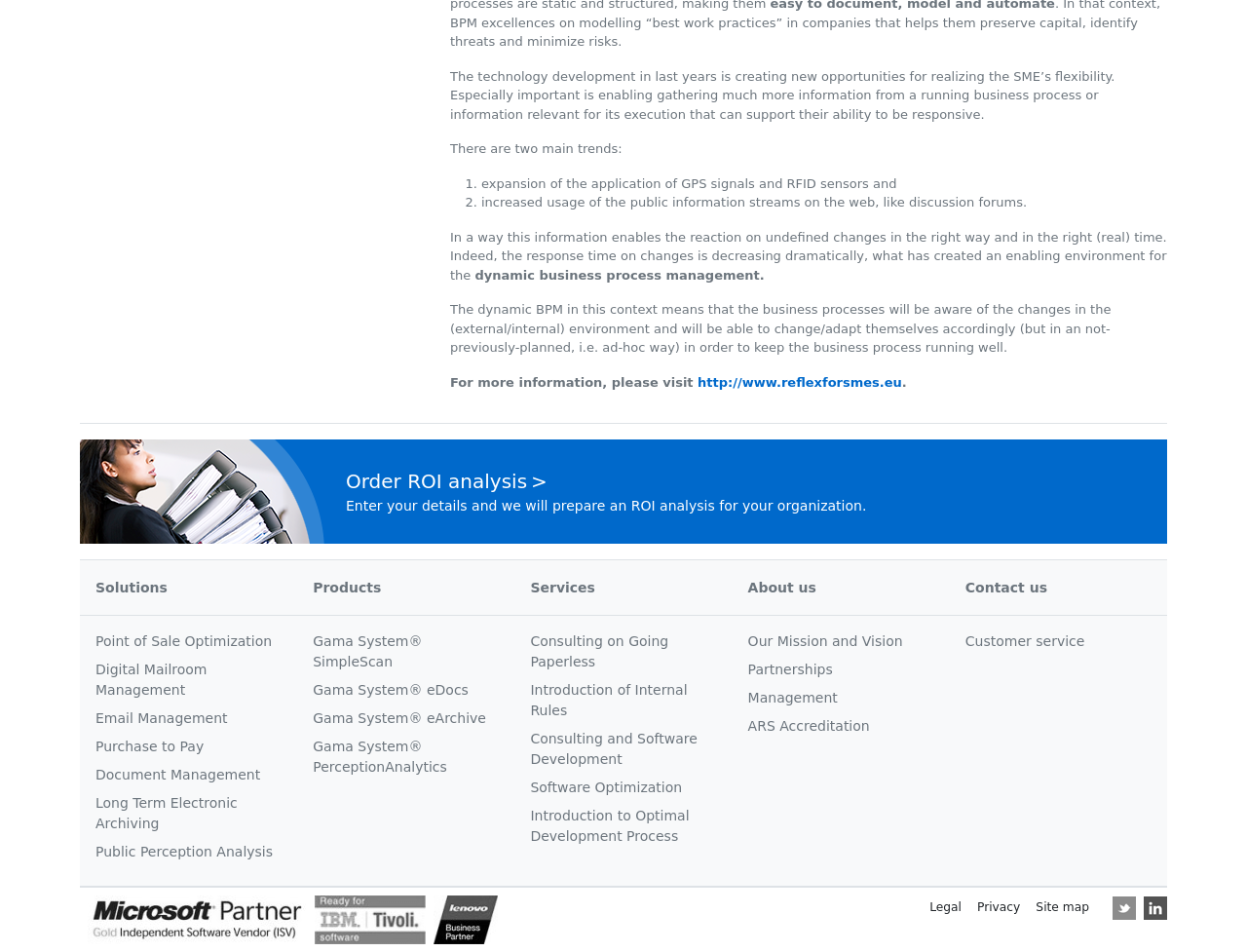Bounding box coordinates should be in the format (top-left x, top-left y, bottom-right x, bottom-right y) and all values should be floating point numbers between 0 and 1. Determine the bounding box coordinate for the UI element described as: Customer service

[0.774, 0.664, 0.923, 0.685]